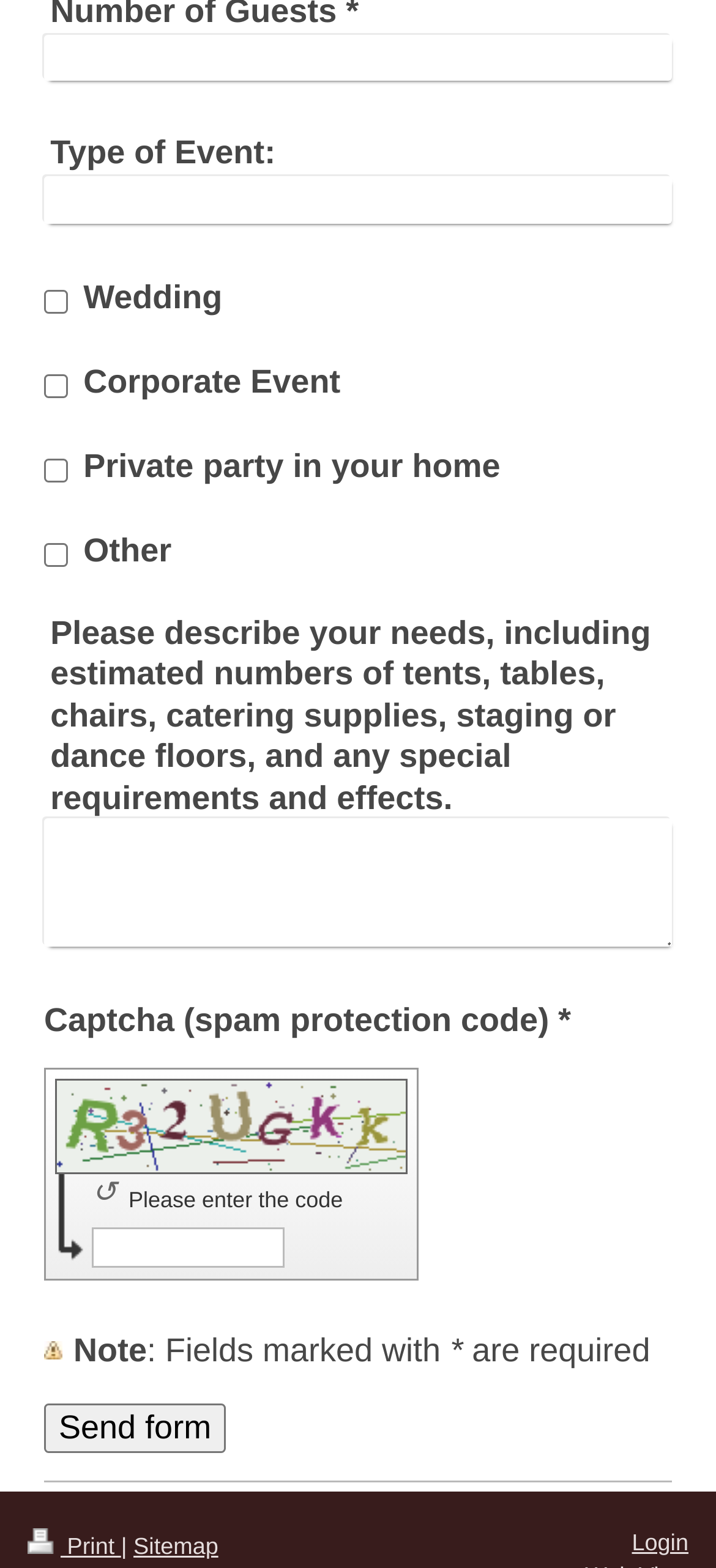Locate the bounding box coordinates of the UI element described by: "parent_node: Corporate Event name="mod-form-7237638739-checkbox-47553978"". Provide the coordinates as four float numbers between 0 and 1, formatted as [left, top, right, bottom].

[0.062, 0.238, 0.095, 0.253]